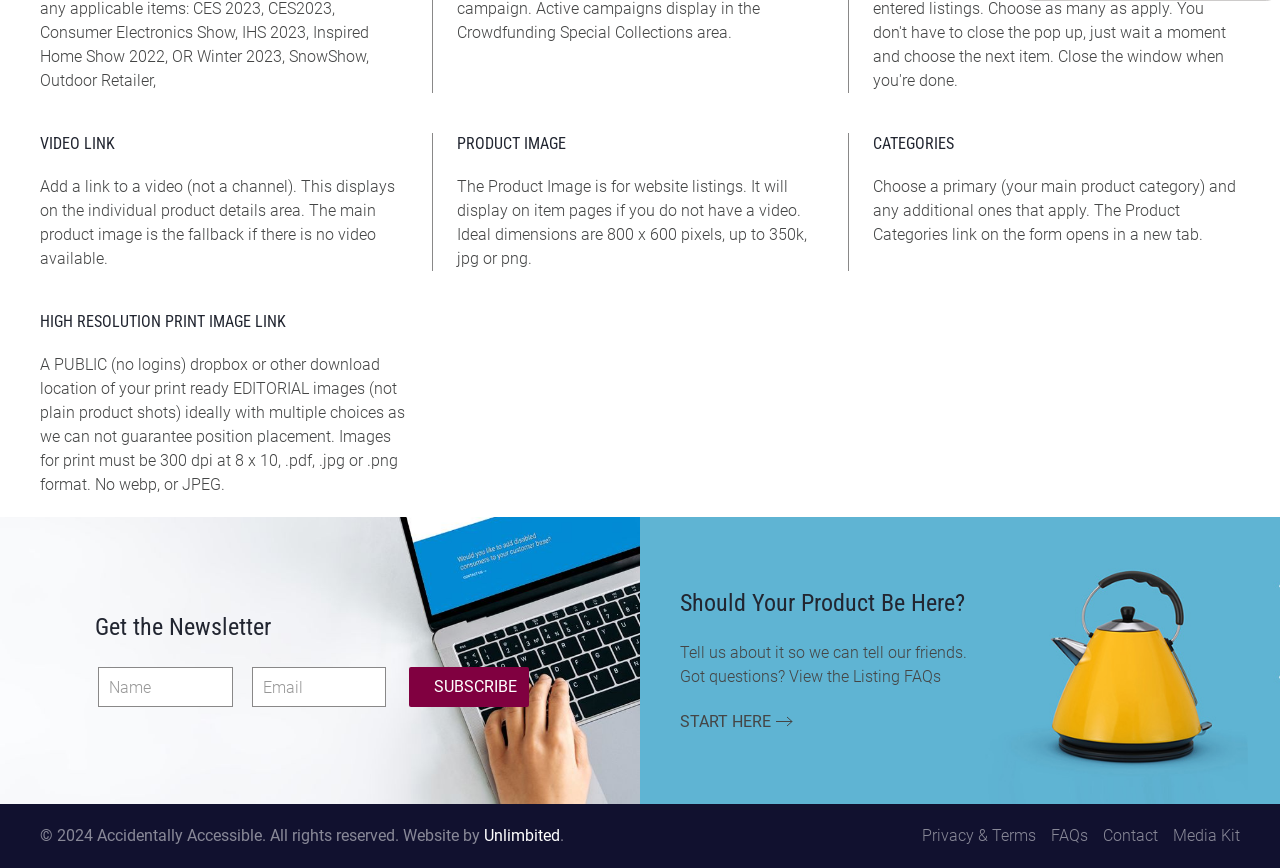Answer the following in one word or a short phrase: 
What is the purpose of the high-resolution print image link?

For print